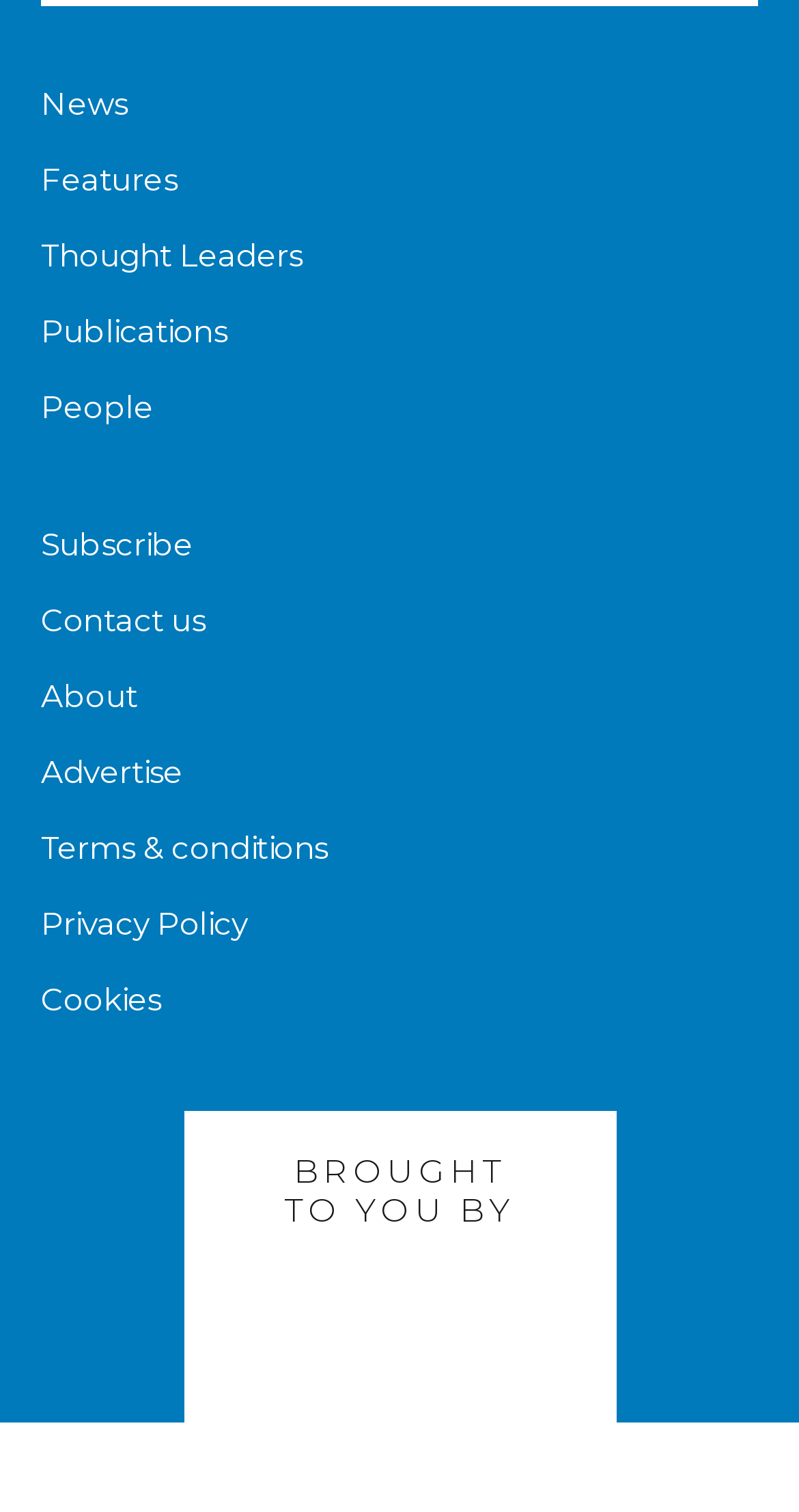Find the bounding box coordinates of the element's region that should be clicked in order to follow the given instruction: "Read the Terms & conditions". The coordinates should consist of four float numbers between 0 and 1, i.e., [left, top, right, bottom].

[0.051, 0.544, 0.411, 0.578]